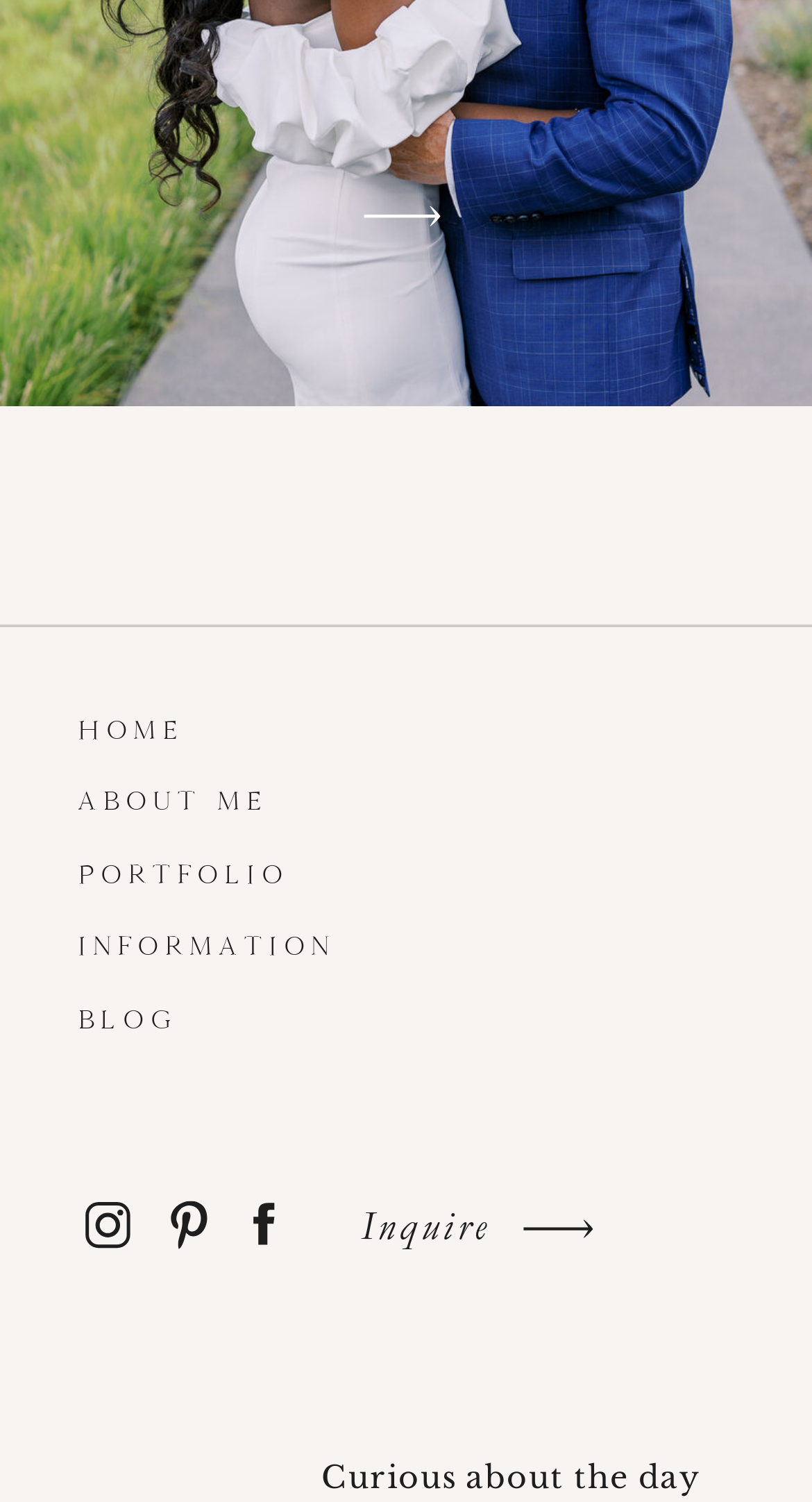Locate the bounding box of the UI element based on this description: "parent_node: Inquire". Provide four float numbers between 0 and 1 as [left, top, right, bottom].

[0.025, 0.244, 0.378, 0.449]